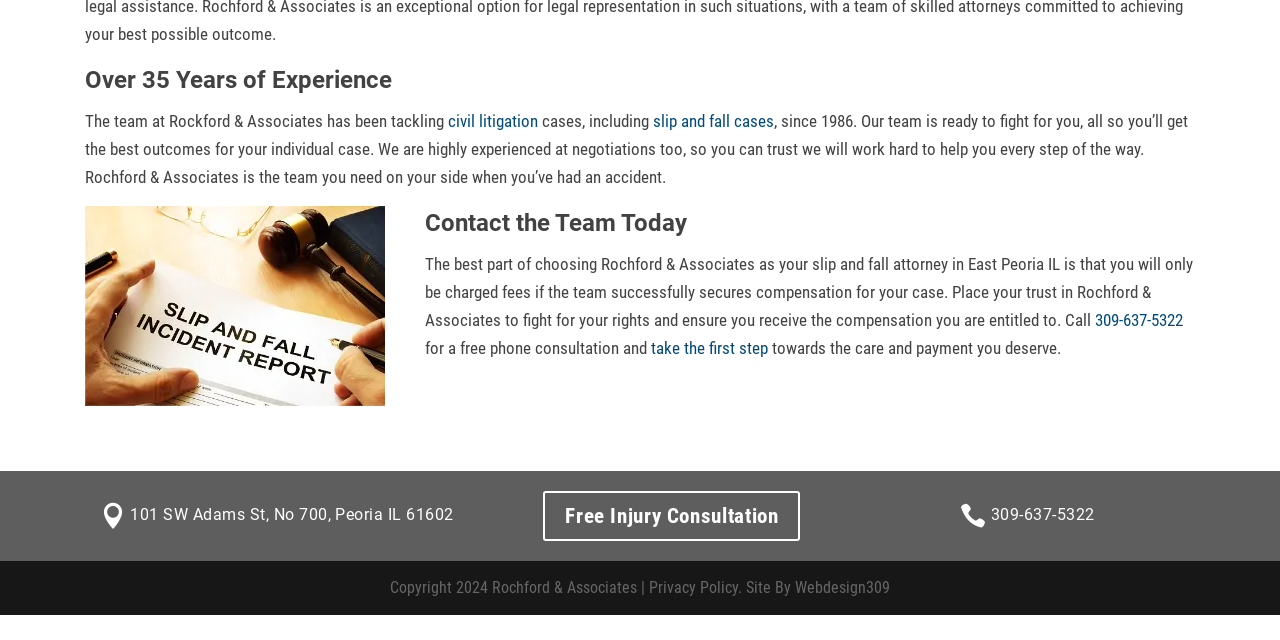Using the provided description: "Privacy Policy", find the bounding box coordinates of the corresponding UI element. The output should be four float numbers between 0 and 1, in the format [left, top, right, bottom].

[0.507, 0.903, 0.577, 0.933]